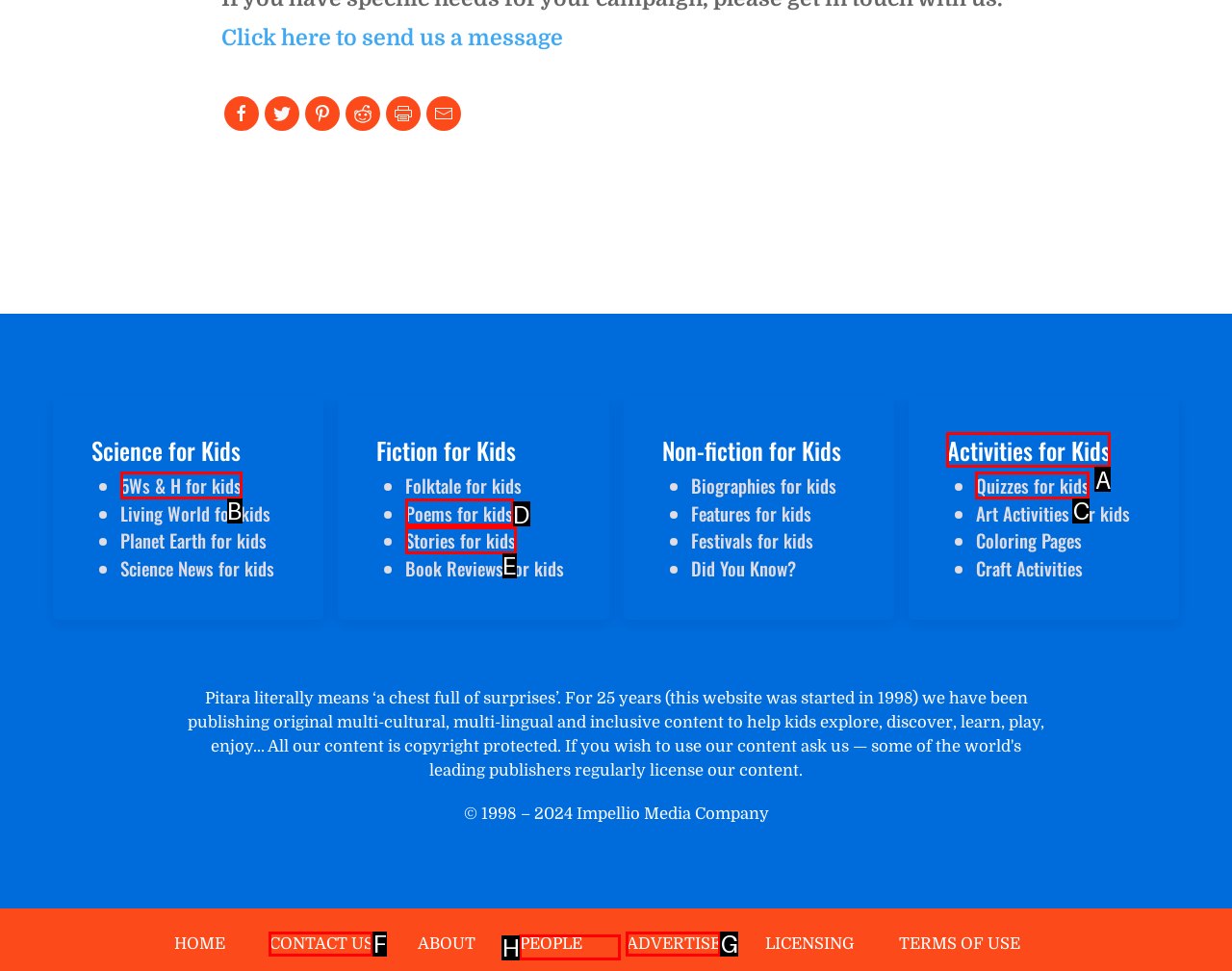Select the option that fits this description: 5Ws & H for kids
Answer with the corresponding letter directly.

B